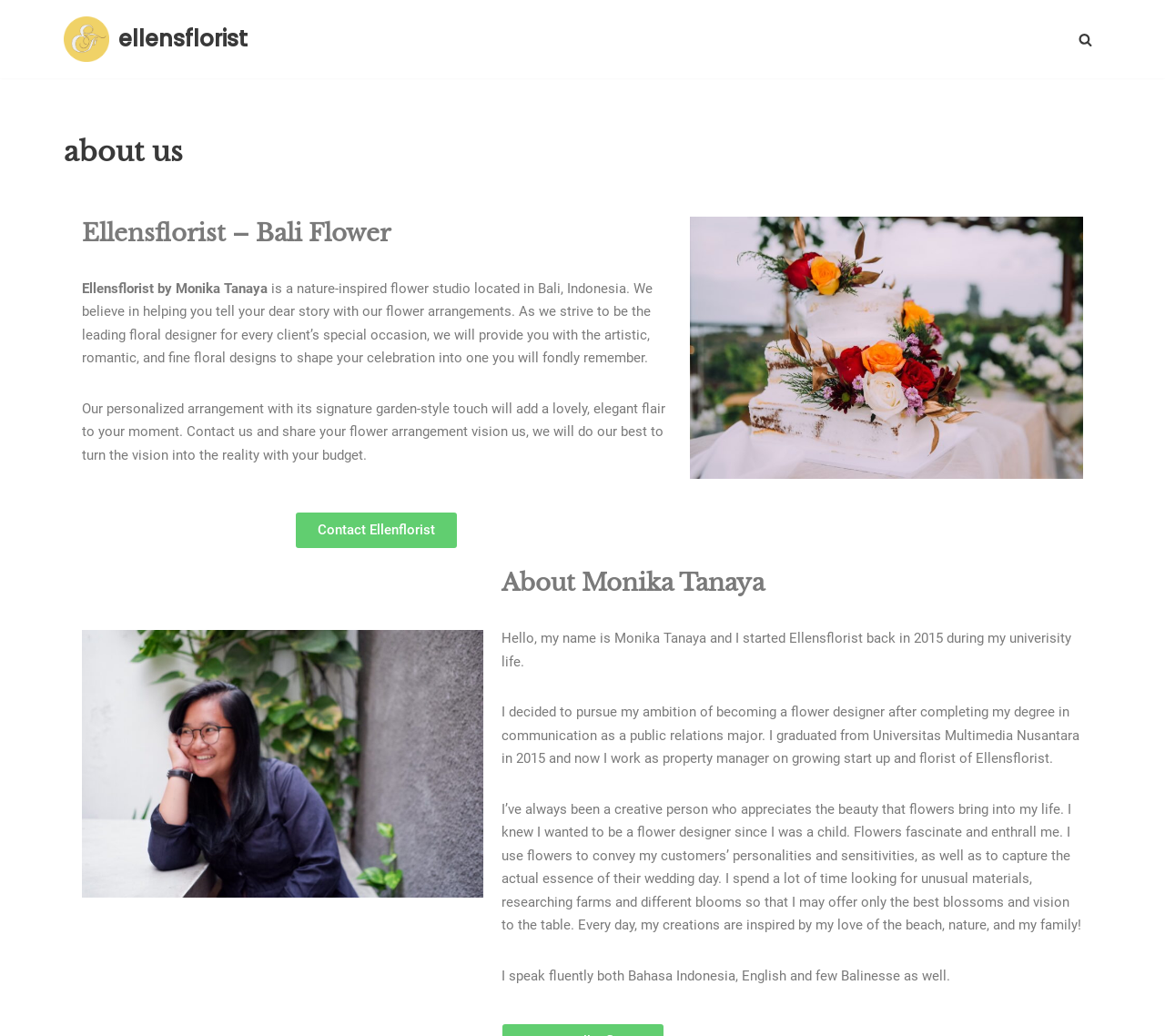Answer the question below using just one word or a short phrase: 
What is the name of the flower studio?

Ellensflorist